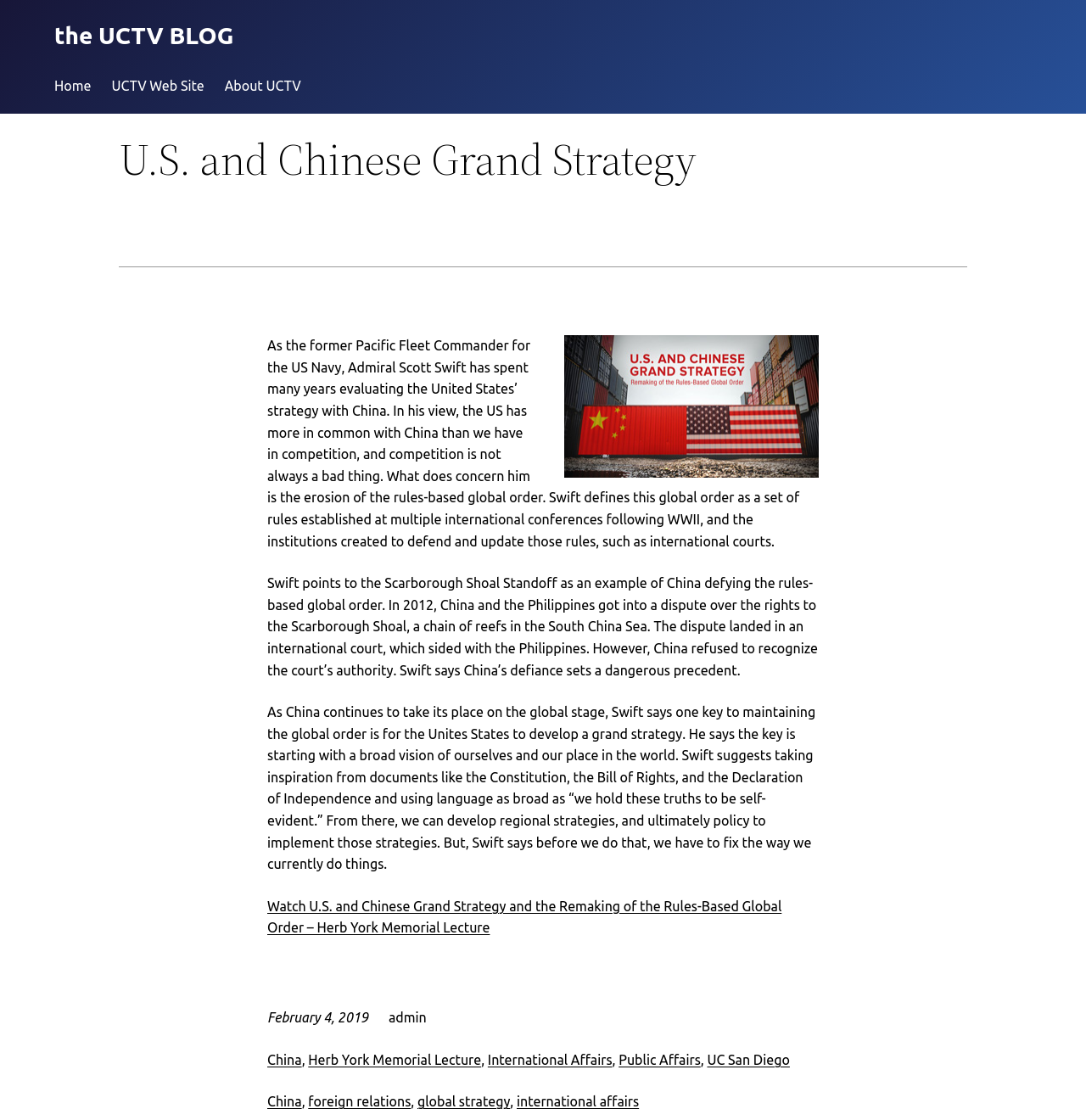Determine the bounding box coordinates of the section to be clicked to follow the instruction: "Click on the 'Home' link". The coordinates should be given as four float numbers between 0 and 1, formatted as [left, top, right, bottom].

[0.05, 0.067, 0.084, 0.087]